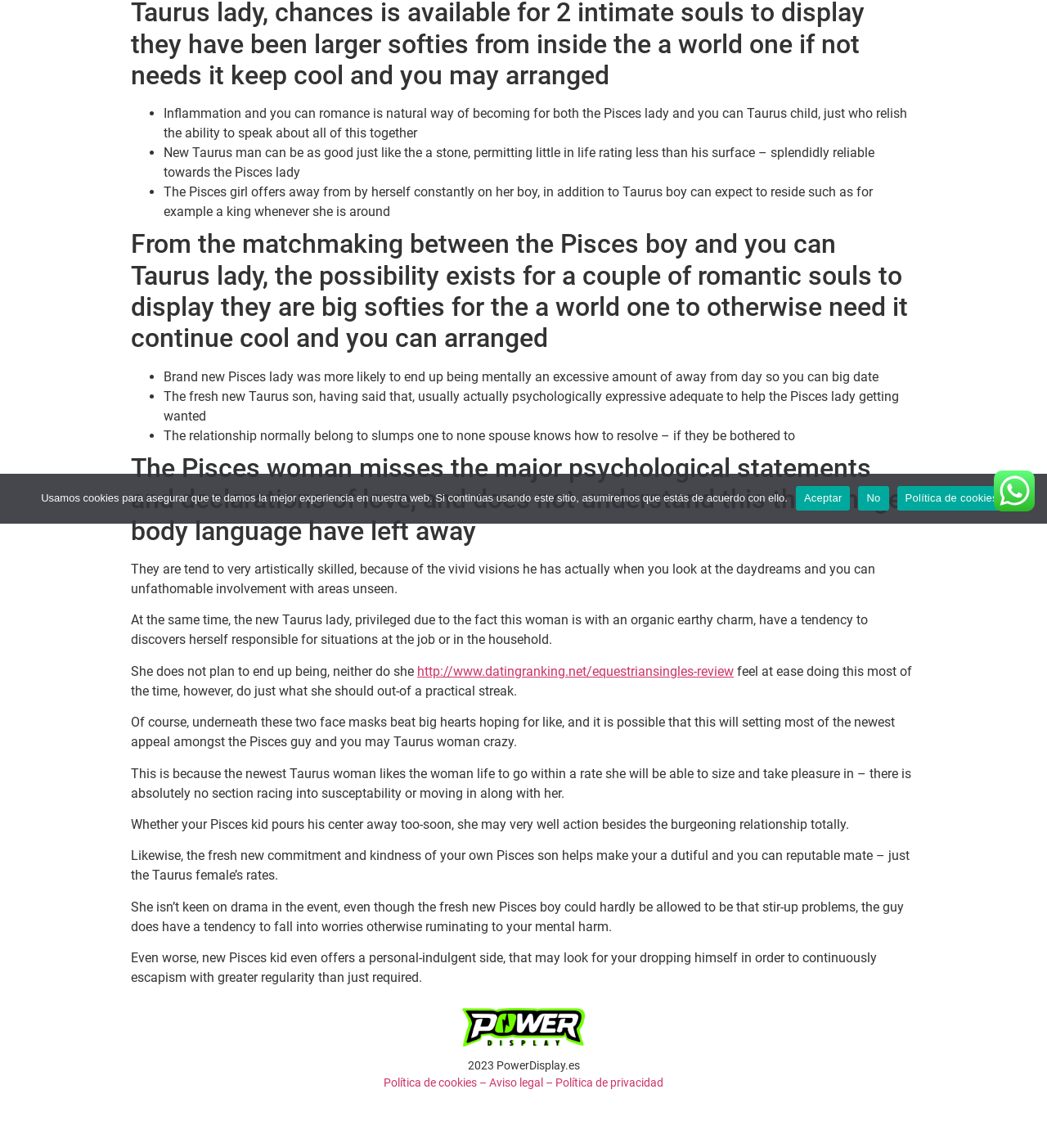Given the element description "Política de privacidad" in the screenshot, predict the bounding box coordinates of that UI element.

[0.53, 0.937, 0.634, 0.949]